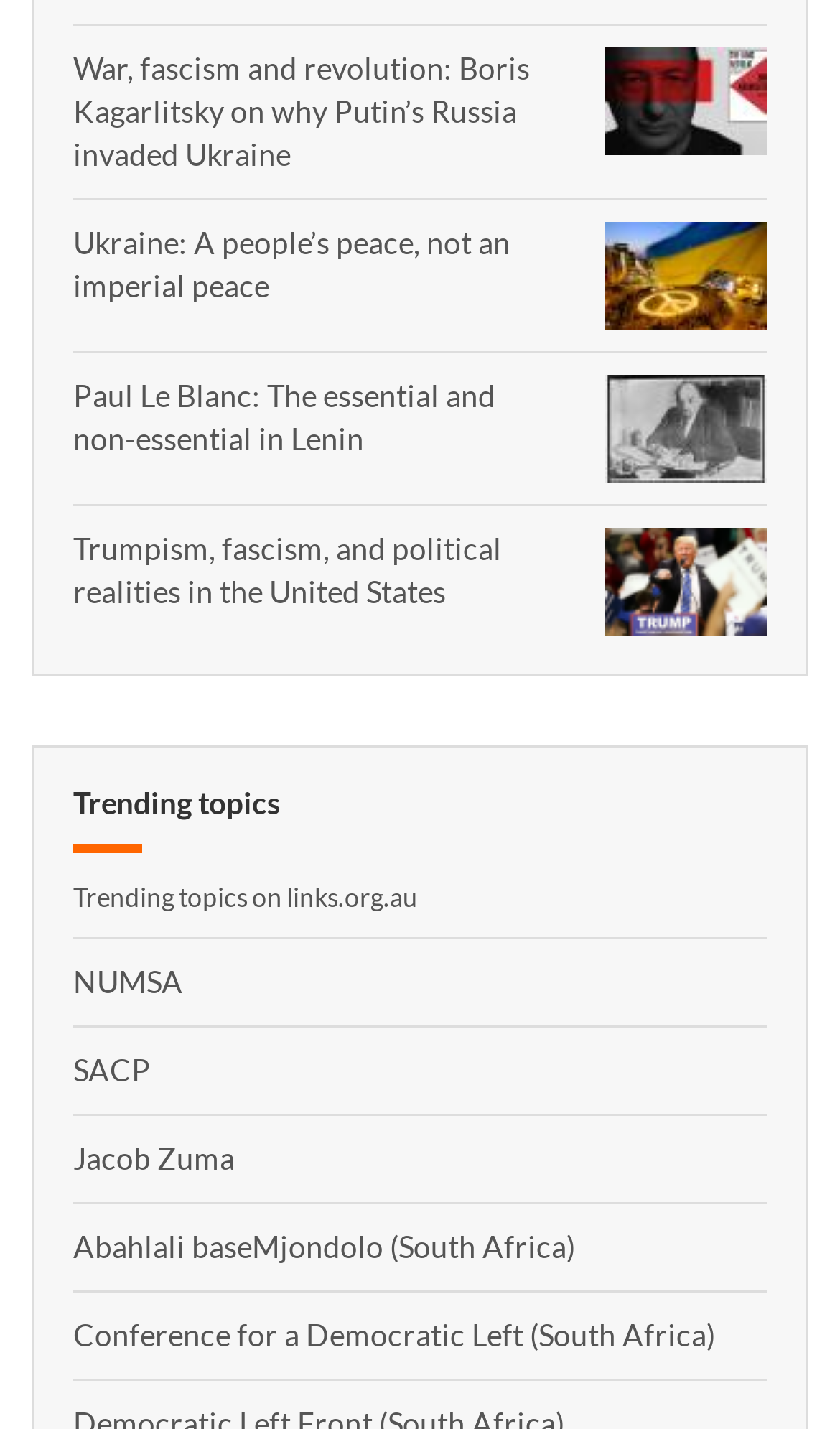Locate the bounding box coordinates of the element that should be clicked to execute the following instruction: "View the page ascciiviewlistbox.htm.txt".

None